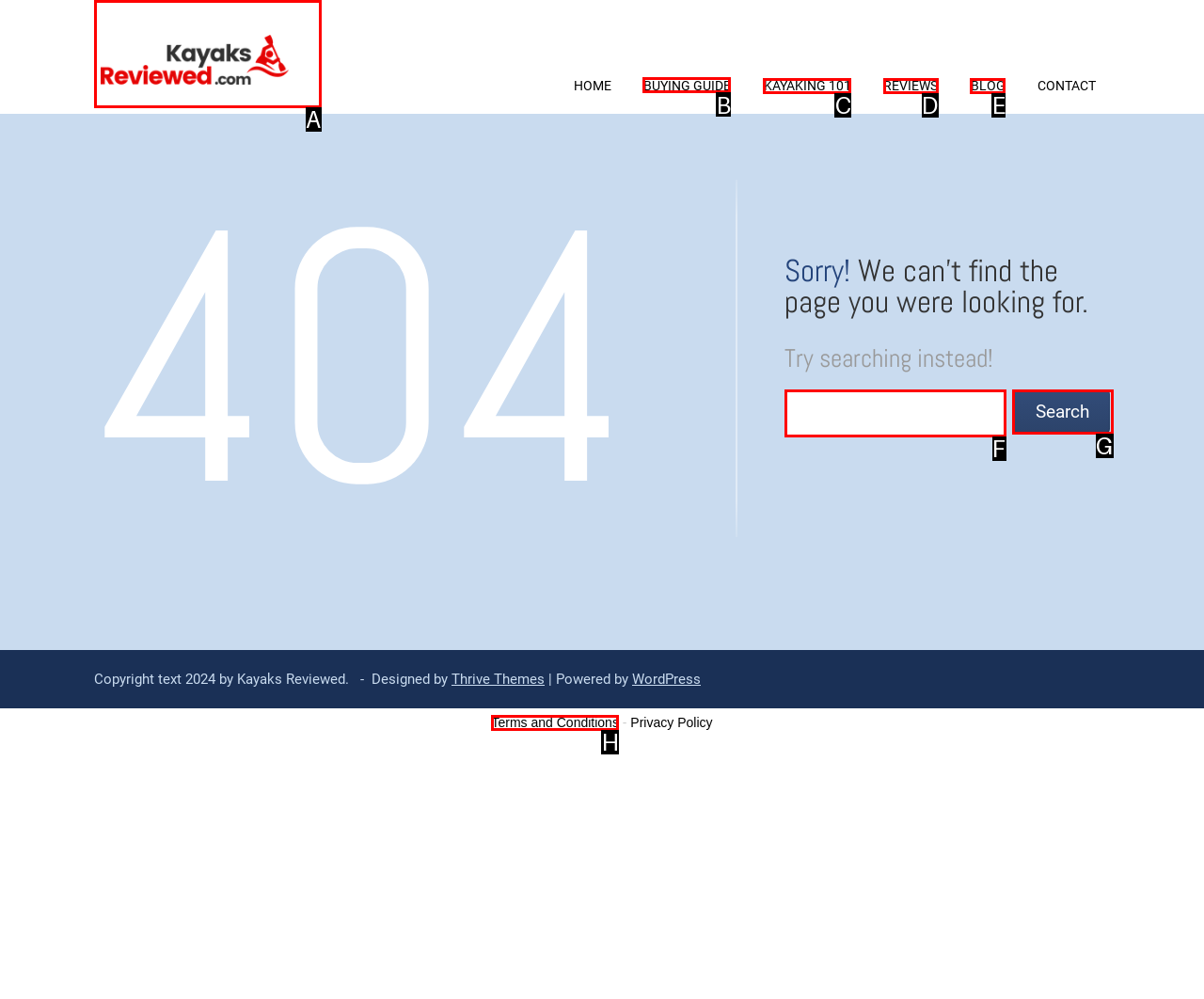Determine the letter of the element to click to accomplish this task: visit buying guide. Respond with the letter.

B